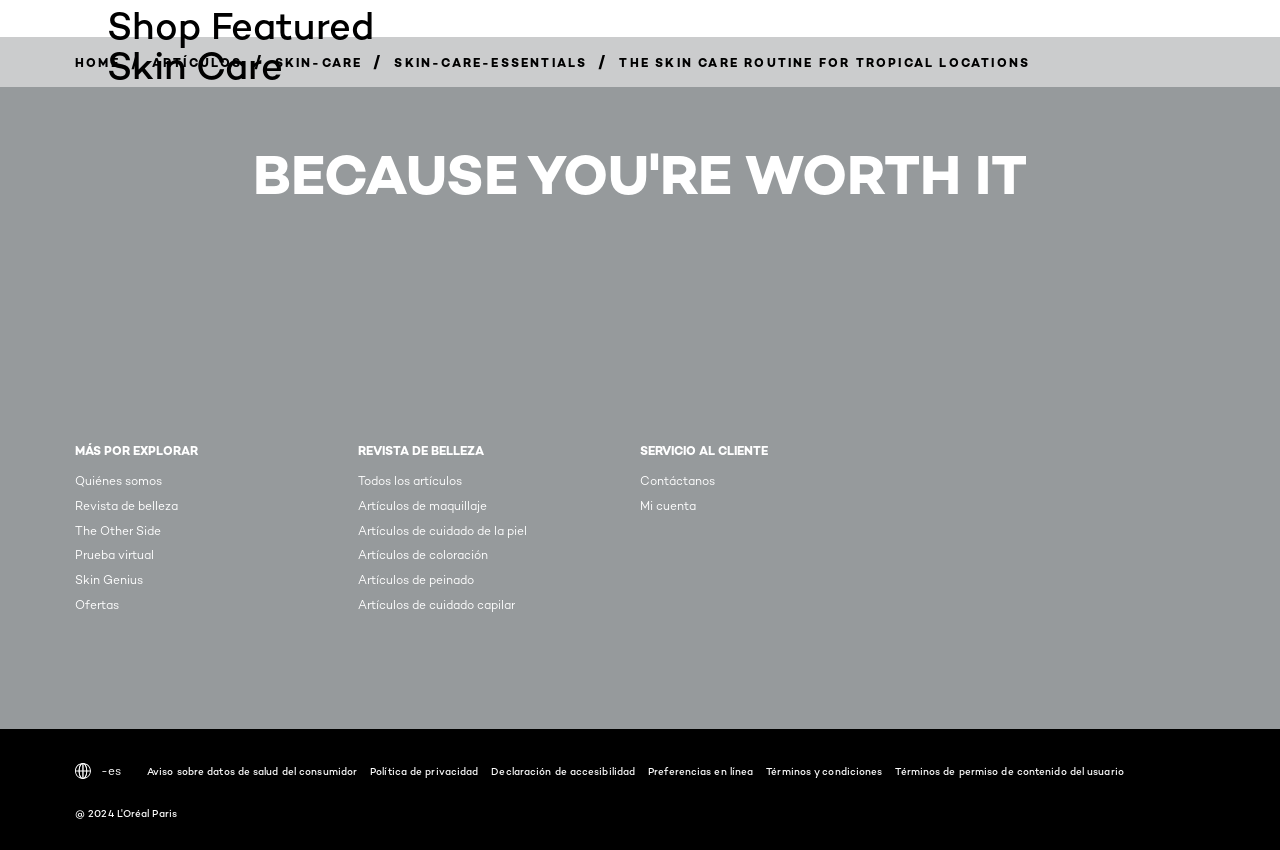Respond to the following query with just one word or a short phrase: 
What is the main category of the breadcrumb navigation?

Skin Care